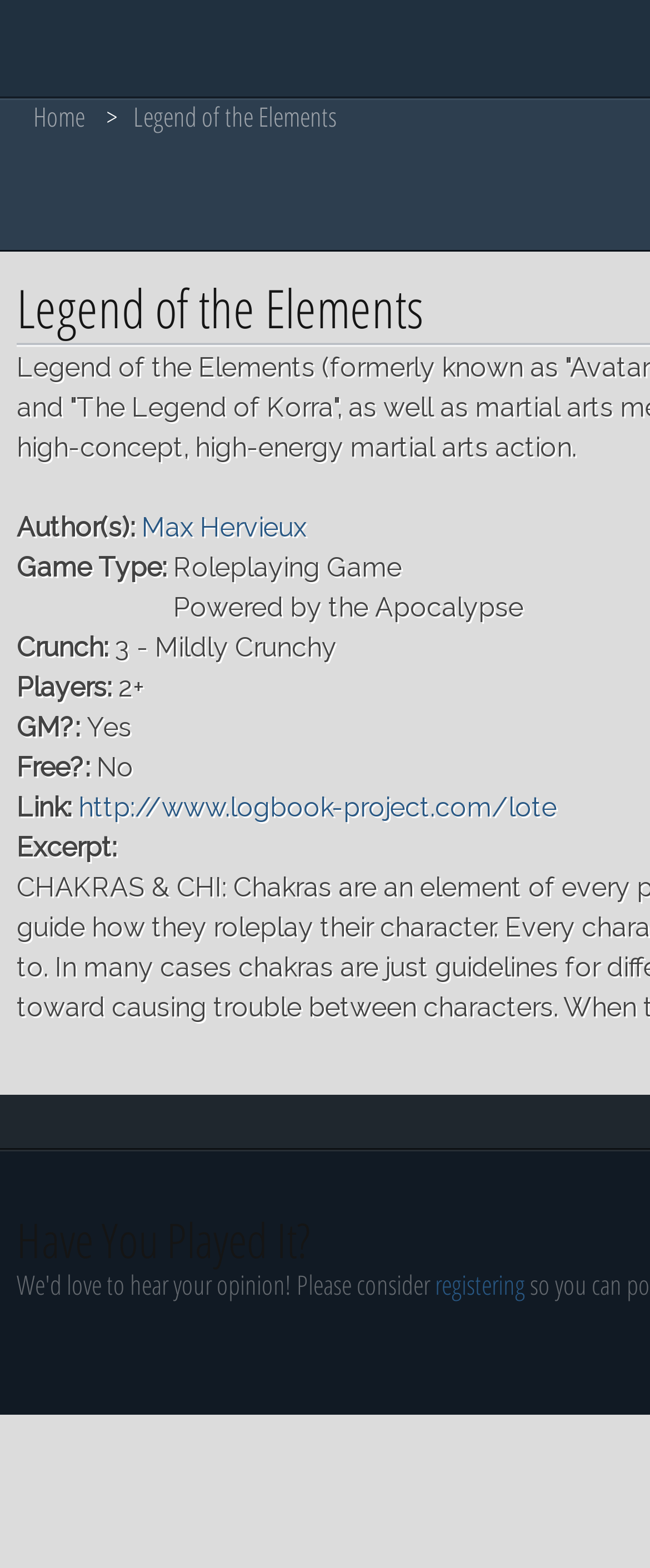Identify and provide the text content of the webpage's primary headline.

Legend of the Elements